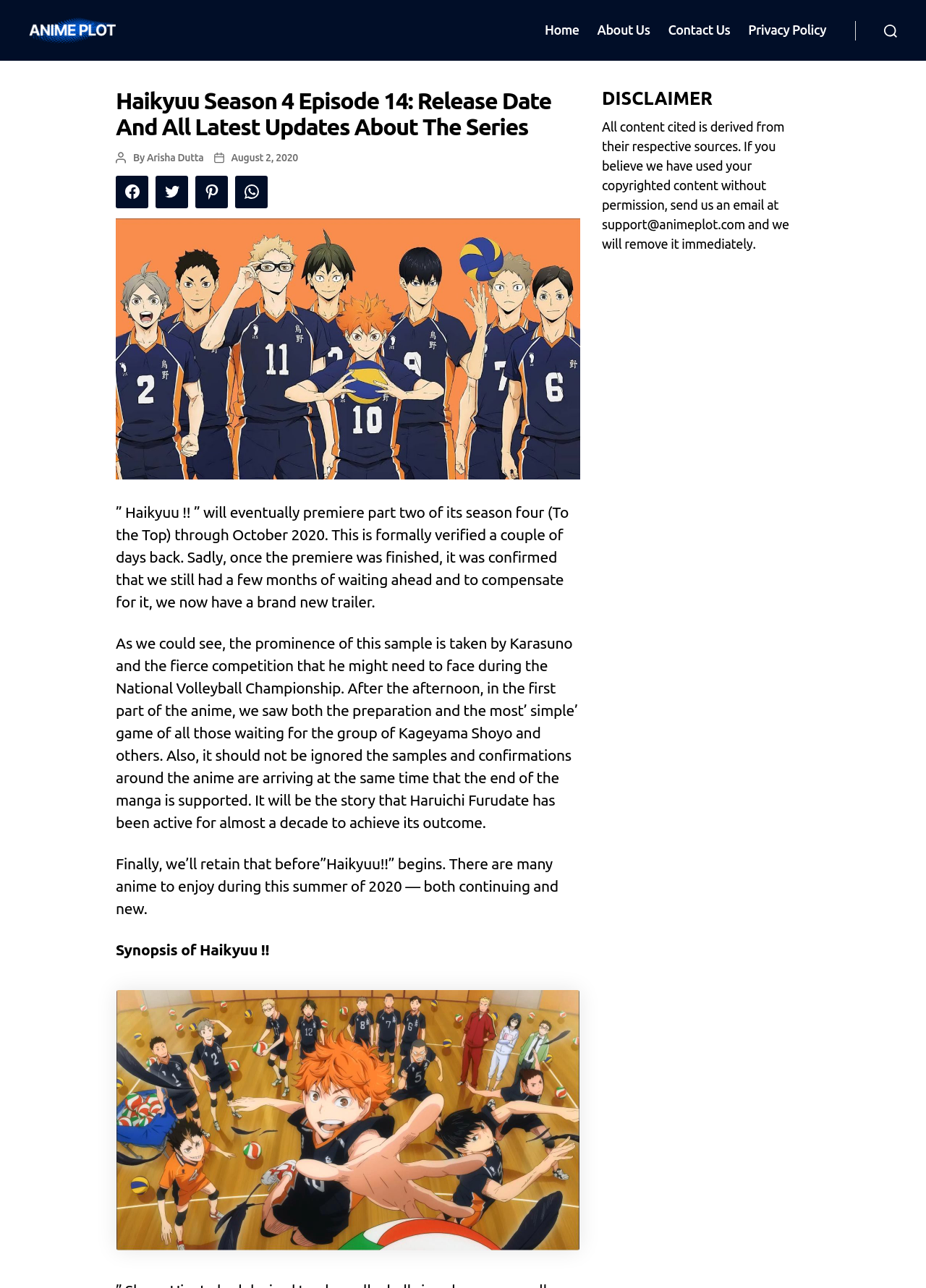Please locate the bounding box coordinates of the region I need to click to follow this instruction: "Click the 'Search' button".

[0.923, 0.011, 1.0, 0.036]